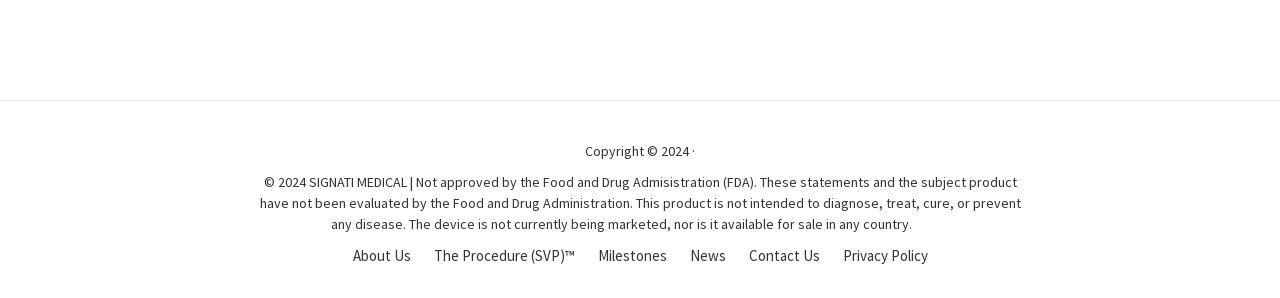What is the disclaimer about?
Using the information from the image, answer the question thoroughly.

The disclaimer at the bottom of the webpage states that the statements and the subject product have not been evaluated by the Food and Drug Administration, and the product is not intended to diagnose, treat, cure, or prevent any disease. This indicates that the disclaimer is about the FDA approval of the product.